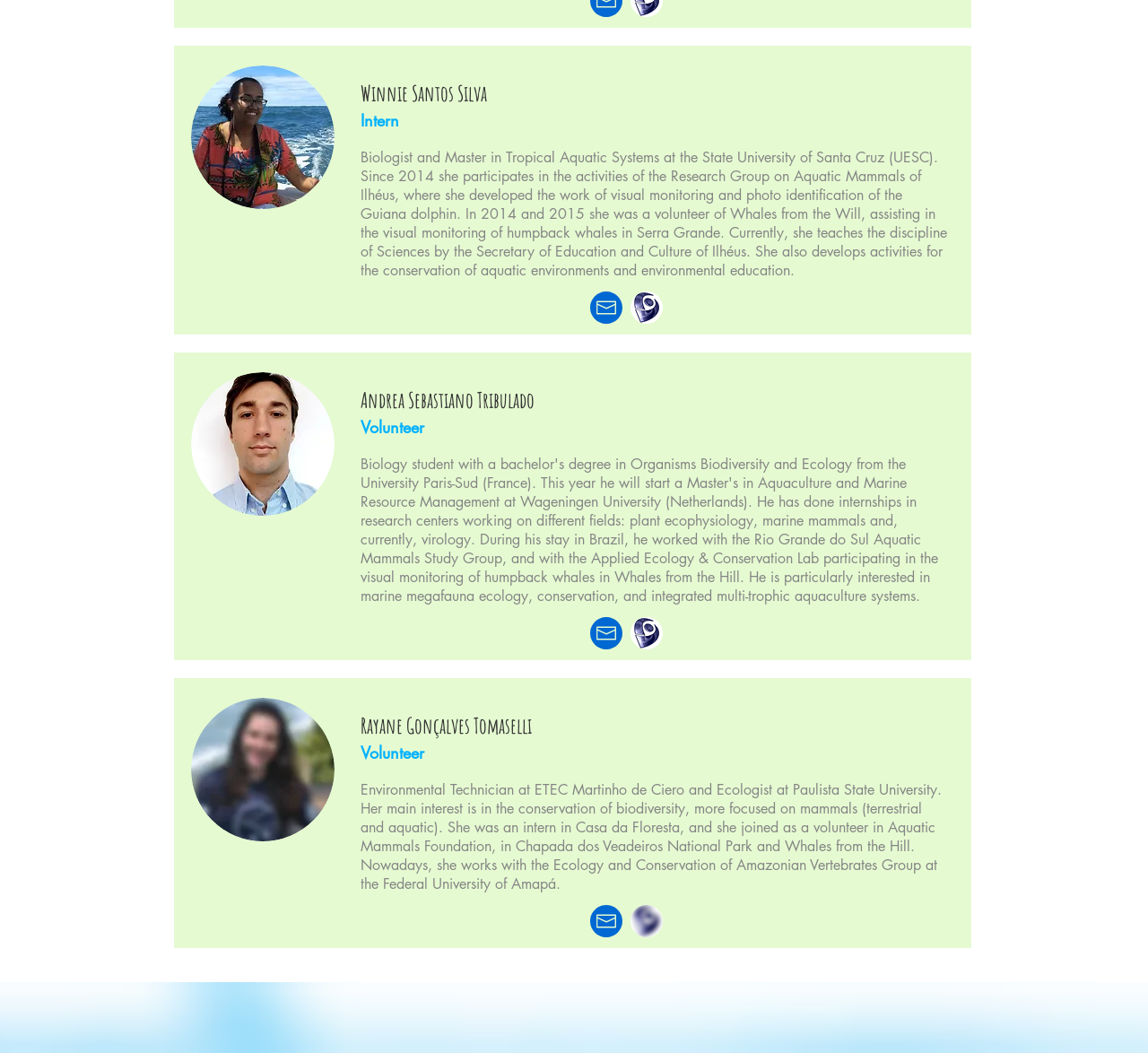Kindly determine the bounding box coordinates for the clickable area to achieve the given instruction: "Visit the Instagram page".

[0.434, 0.956, 0.454, 0.977]